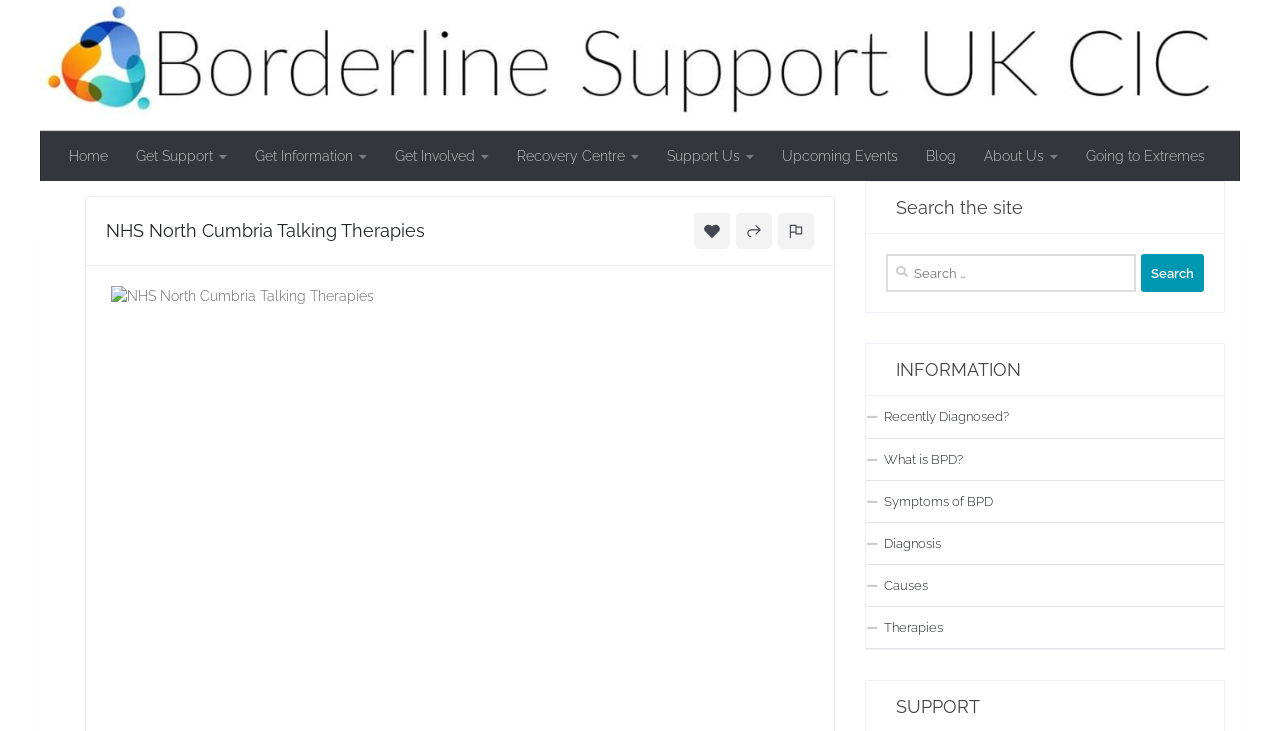Determine the bounding box coordinates of the region I should click to achieve the following instruction: "select a domain extension from the dropdown list". Ensure the bounding box coordinates are four float numbers between 0 and 1, i.e., [left, top, right, bottom].

None